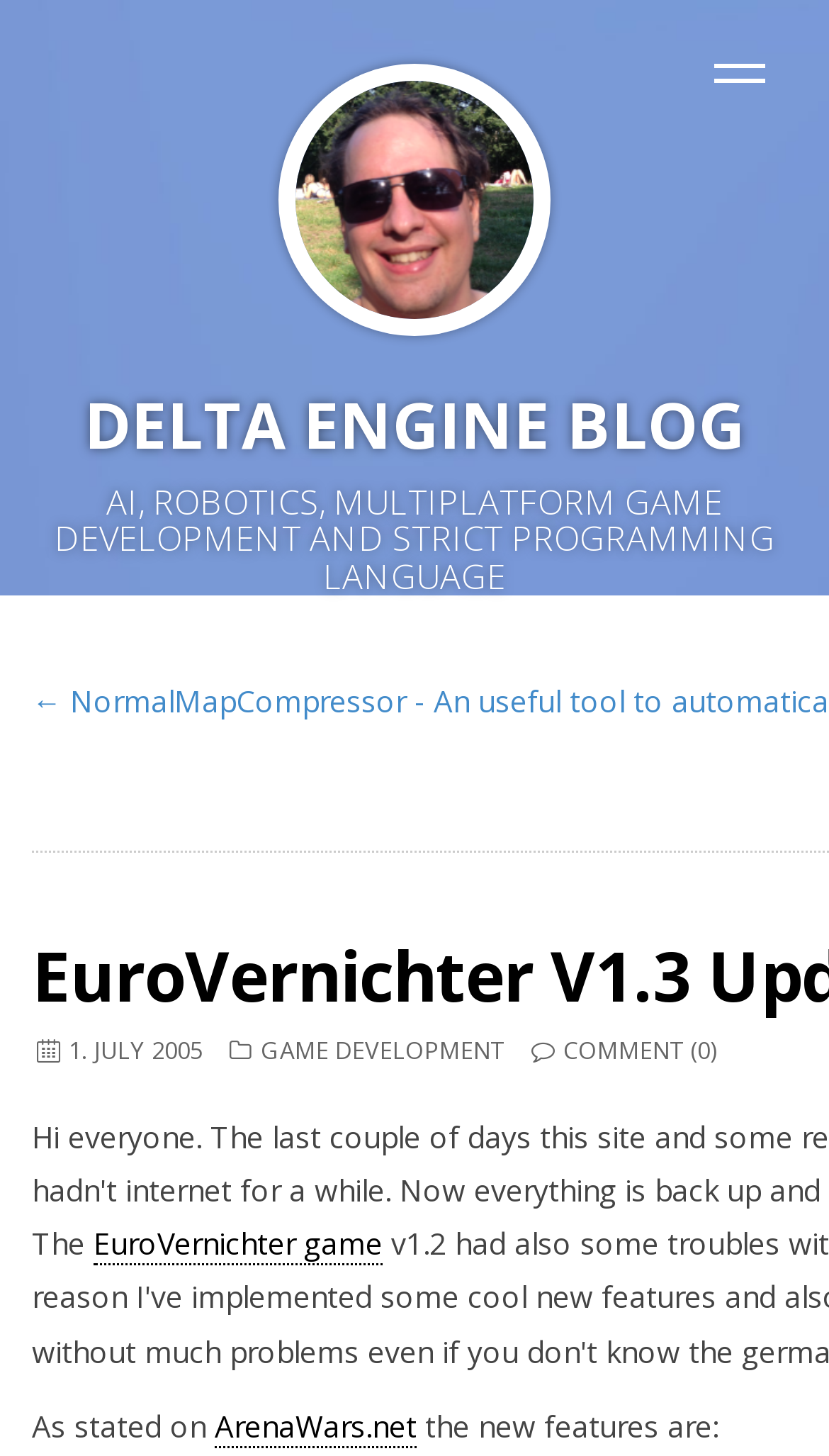Utilize the information from the image to answer the question in detail:
What is the website mentioned in the blog post?

I found the website mentioned in the blog post by looking at the link element in the main content section of the webpage, which has the text 'ArenaWars.net'.